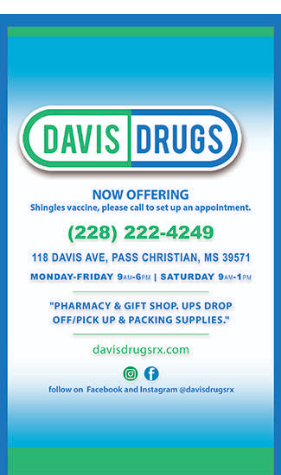What are the operational hours on Saturday?
Look at the screenshot and provide an in-depth answer.

The operational hours can be found in the advertisement, which mentions that Davis Drugs is open from 9 AM to 1 PM on Saturdays.